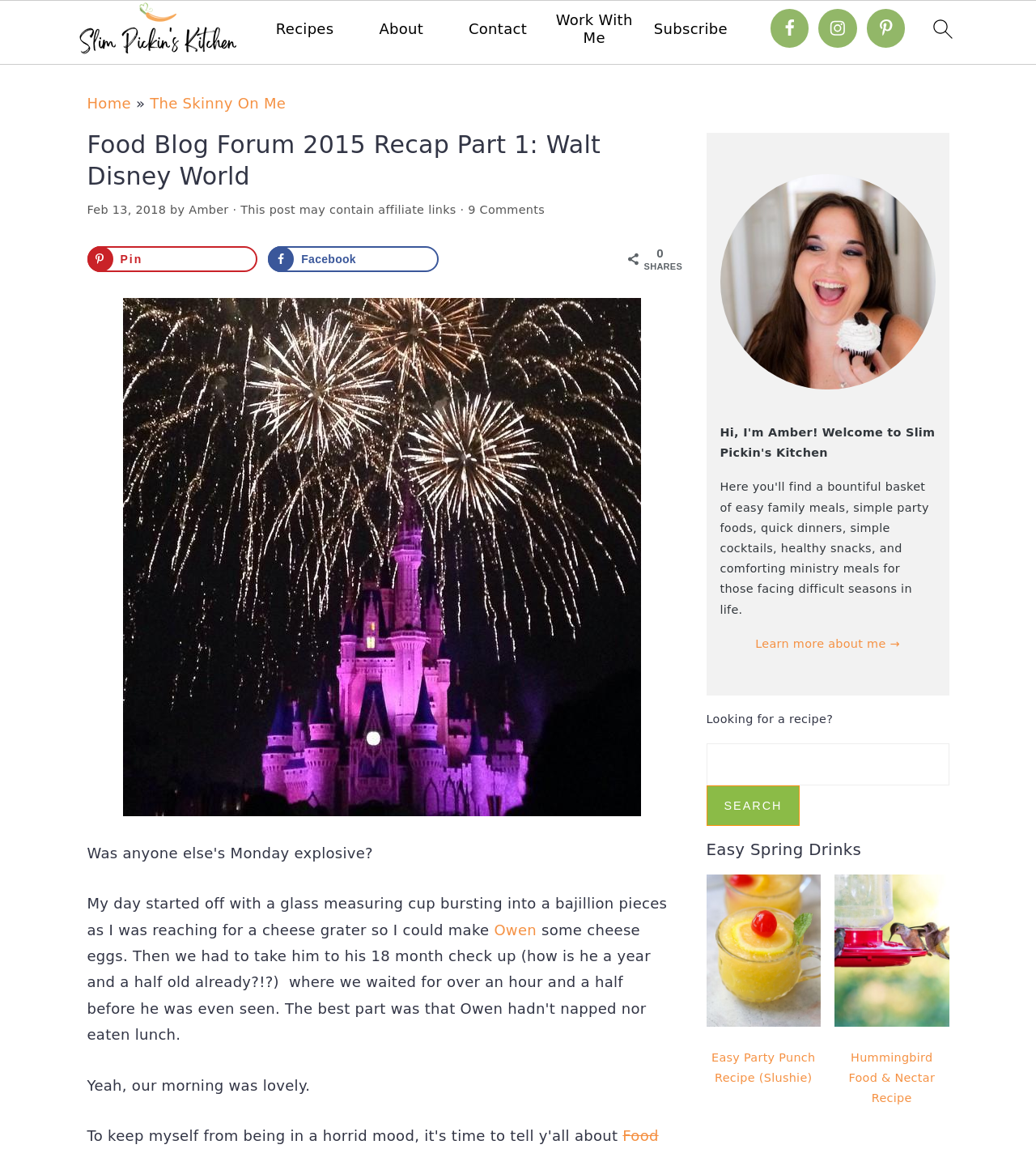Locate and generate the text content of the webpage's heading.

Food Blog Forum 2015 Recap Part 1: Walt Disney World